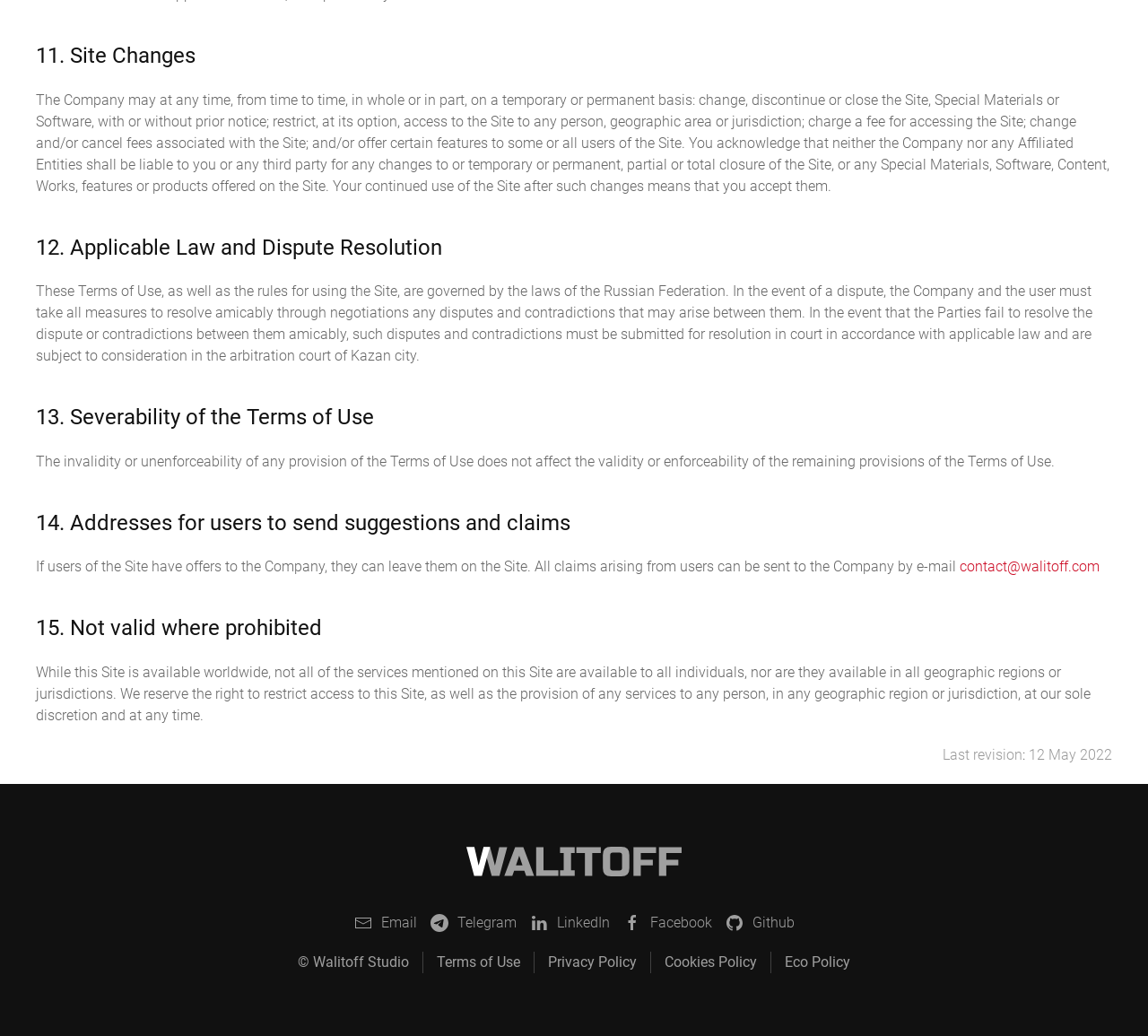Determine the bounding box coordinates of the area to click in order to meet this instruction: "Send an email to contact@walitoff.com".

[0.836, 0.539, 0.958, 0.555]